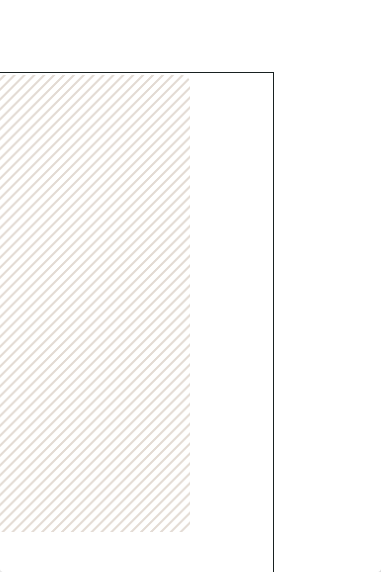Detail every aspect of the image in your description.

The image, positioned centrally on the page, is part of a promotional layout featuring a testimonial about a dedicated professional and her team. Surrounding this image are statements emphasizing the team's passion for assisting business owners with their SEO, web design, and digital marketing needs. Above the image, a prominent heading reads “How Our Medical SEO Expertise Fuels Practice Growth,” indicating the context of the content focused on empowering medical practices through specialized SEO strategies. The text highlights the importance of strategic effort in achieving high search engine rankings, alongside the need for compliance with medical marketing regulations. Overall, the image serves to visually reinforce the encouraging messages conveyed regarding business growth and expertise in medical SEO services.